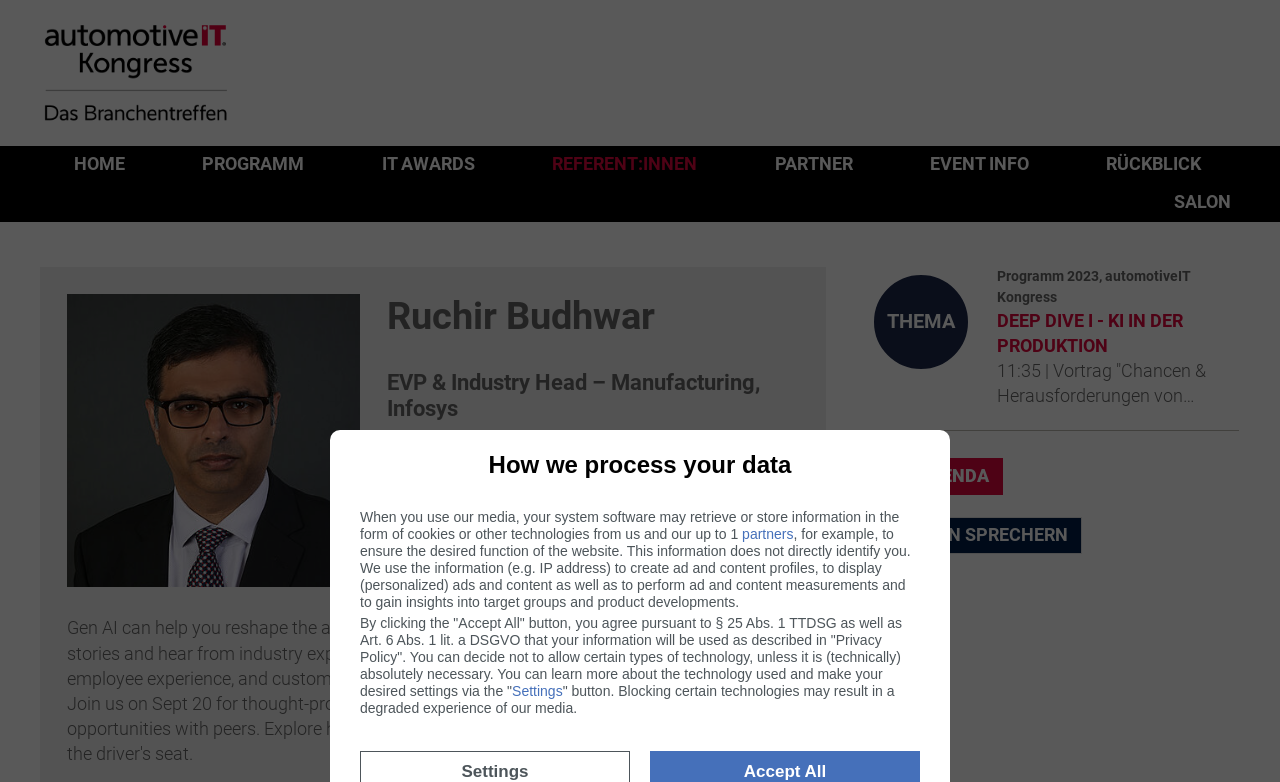Can you find the bounding box coordinates for the UI element given this description: "Programm"? Provide the coordinates as four float numbers between 0 and 1: [left, top, right, bottom].

[0.151, 0.187, 0.245, 0.235]